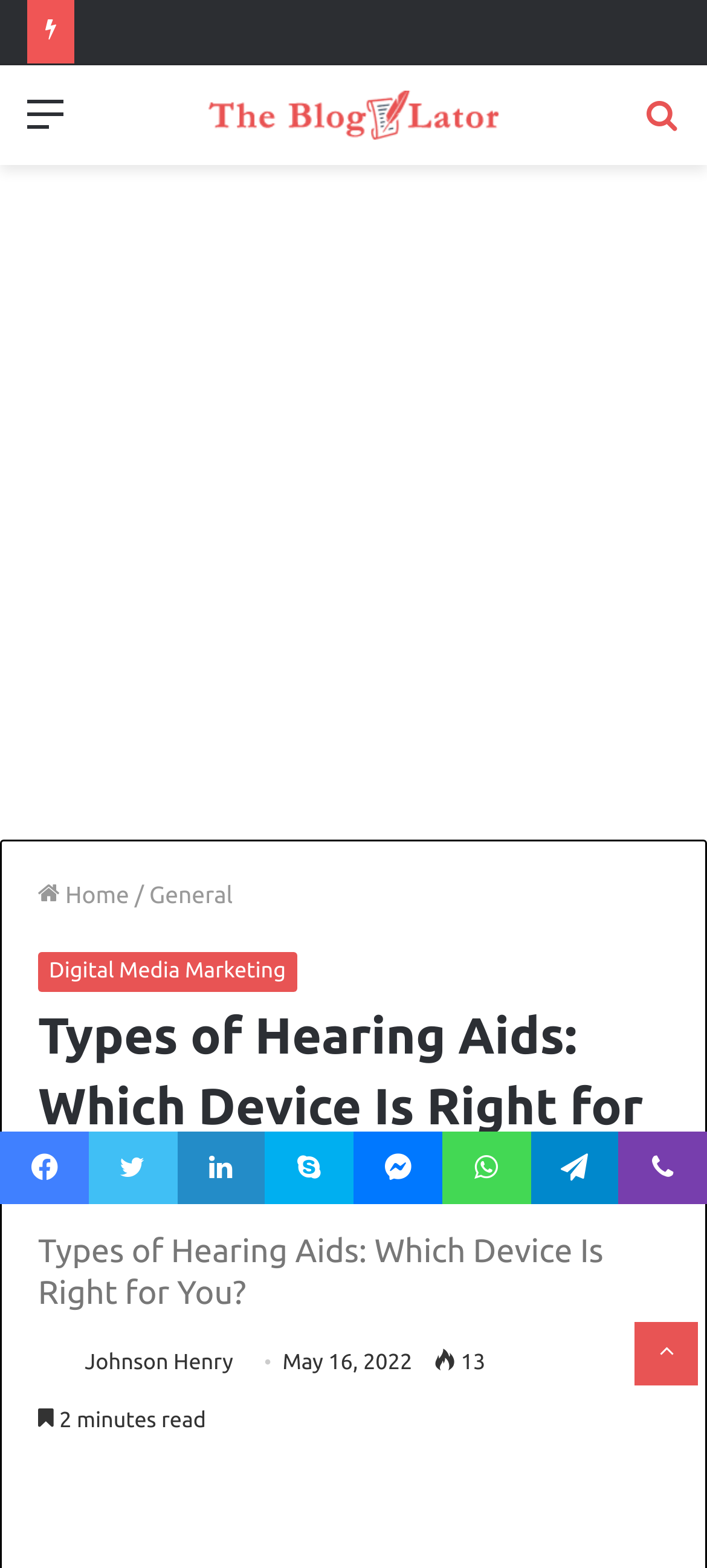What is the date of the blog post?
Look at the image and respond with a one-word or short-phrase answer.

May 16, 2022